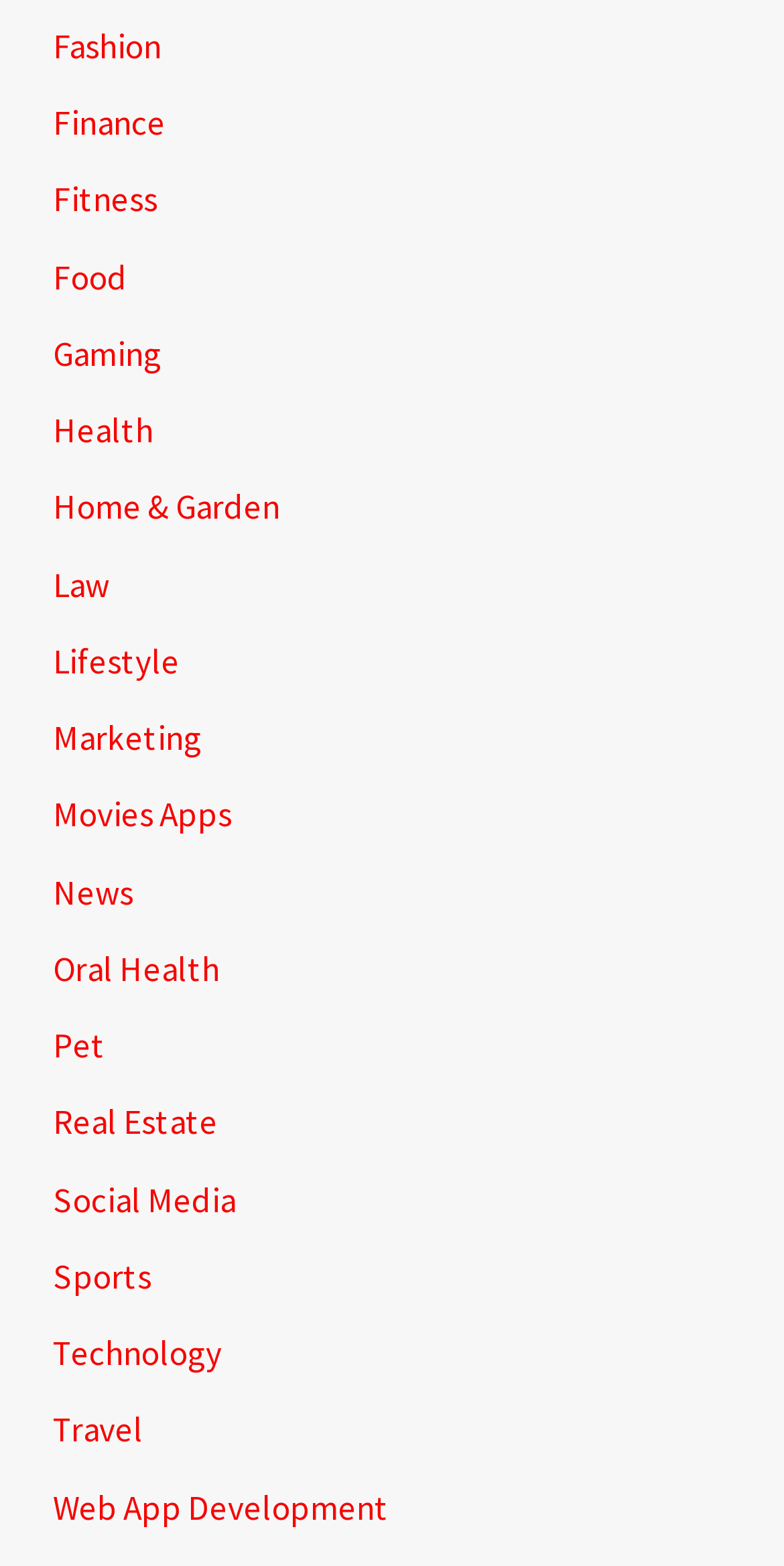What categories are available on this webpage?
Please give a detailed answer to the question using the information shown in the image.

Upon examining the webpage, I notice a list of links with various categories such as Fashion, Finance, Fitness, Food, Gaming, and many more. These categories are arranged vertically, indicating that the webpage provides access to multiple categories.